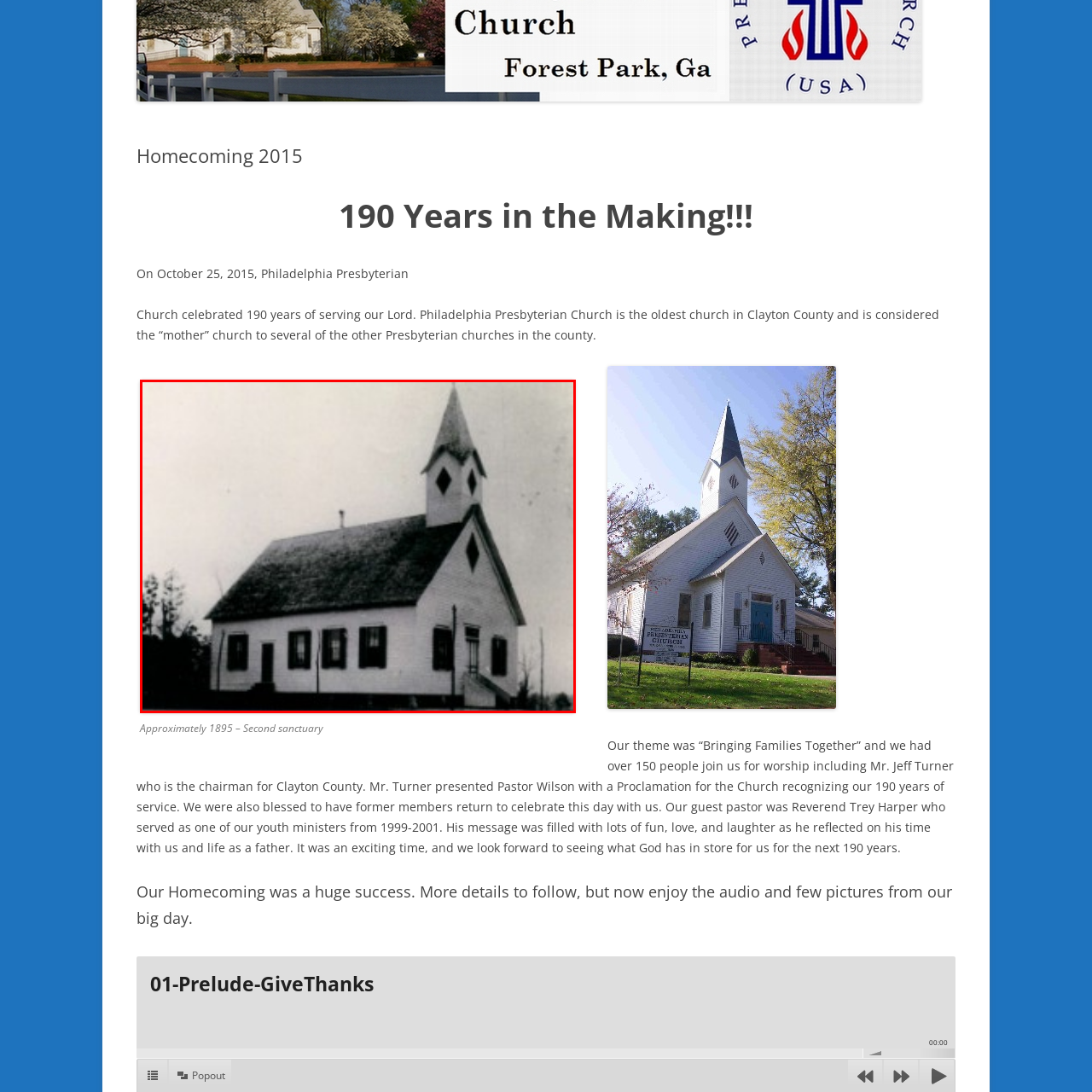Deliver a detailed explanation of the elements found in the red-marked area of the image.

The image depicts the exterior of a historic church, characterized by its traditional architecture and quaint charm. The building features a gabled roof and a steeple that rises prominently above the structure, giving it a classic ecclesiastical appearance. The church is painted in a light color, likely white, and has contrasting dark window shutters that frame neatly organized windows, enhancing its inviting demeanor.

This church holds significant historical relevance, being celebrated in 2015 for 190 years of service as the Philadelphia Presbyterian Church, the oldest church in Clayton County. The photo reflects the heritage of a community hub that has been a cornerstone for many families and religious gatherings throughout the years. It is a symbol of faith and continuity, representing the church's long-standing mission to serve and foster fellowship among its members.